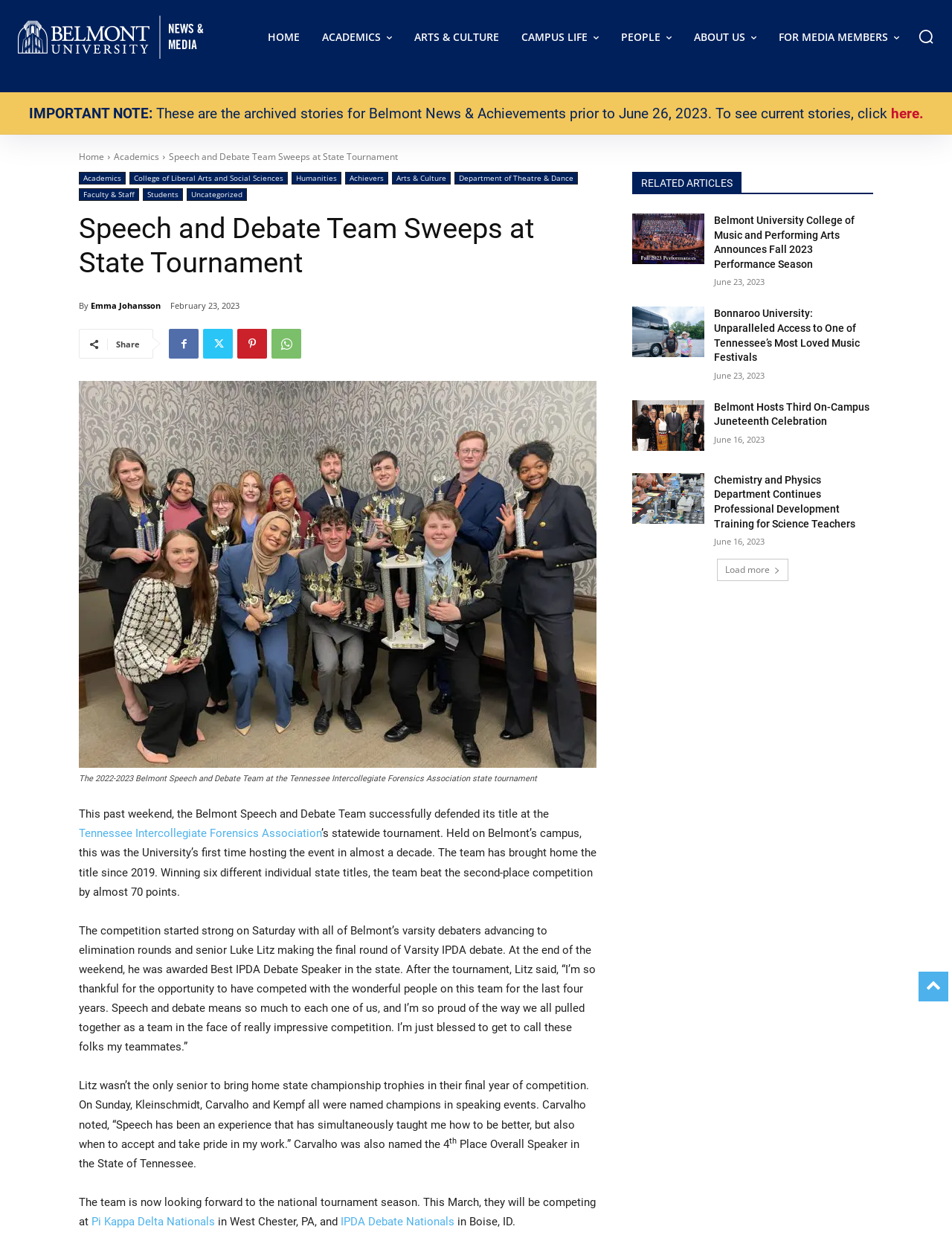Utilize the details in the image to give a detailed response to the question: What is the topic of the article?

I determined the topic of the article by reading the title and the first few sentences, which clearly indicate that the article is about the Belmont University Speech and Debate Team's achievement.